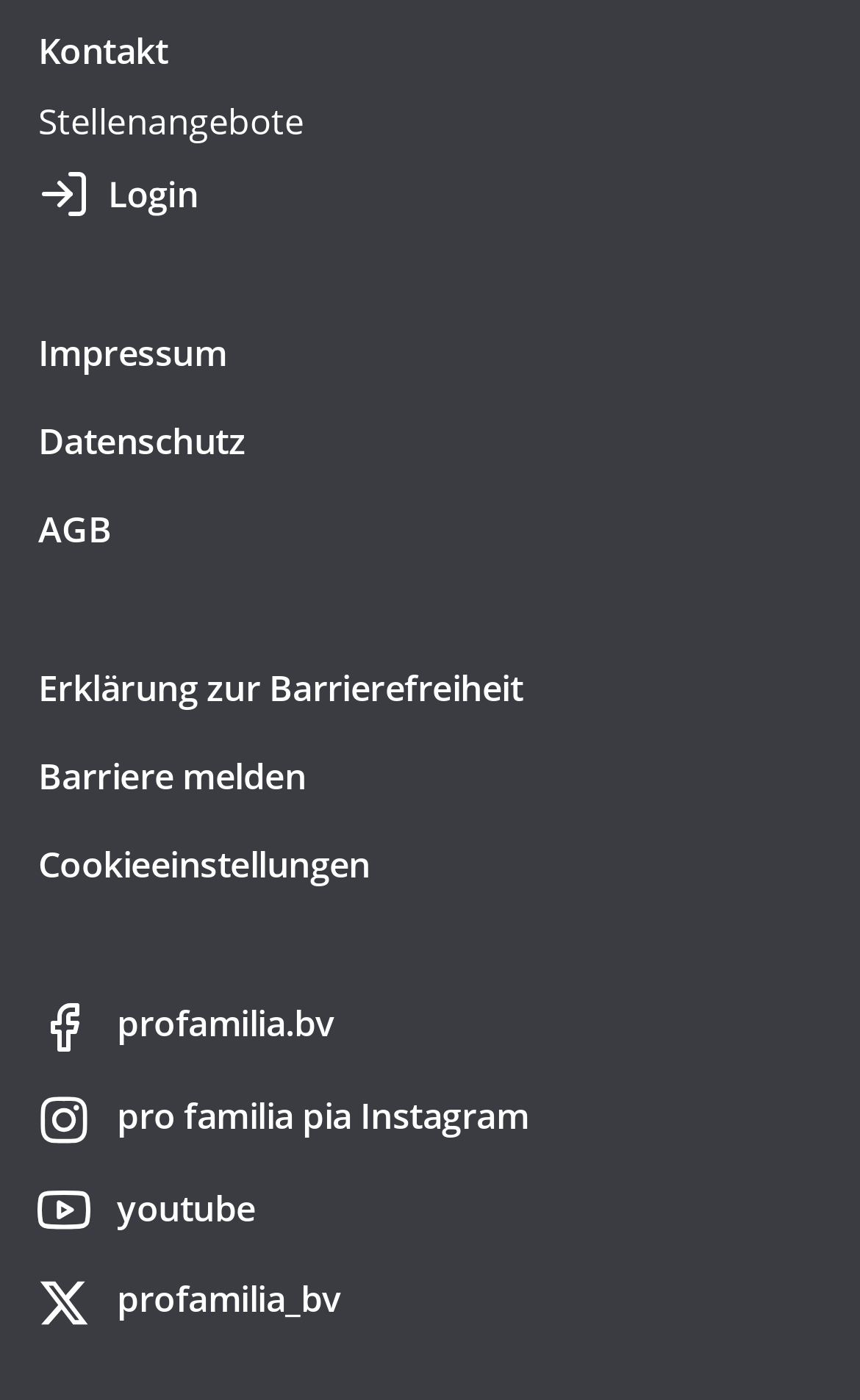Given the following UI element description: "AGB", find the bounding box coordinates in the webpage screenshot.

[0.044, 0.347, 0.904, 0.41]